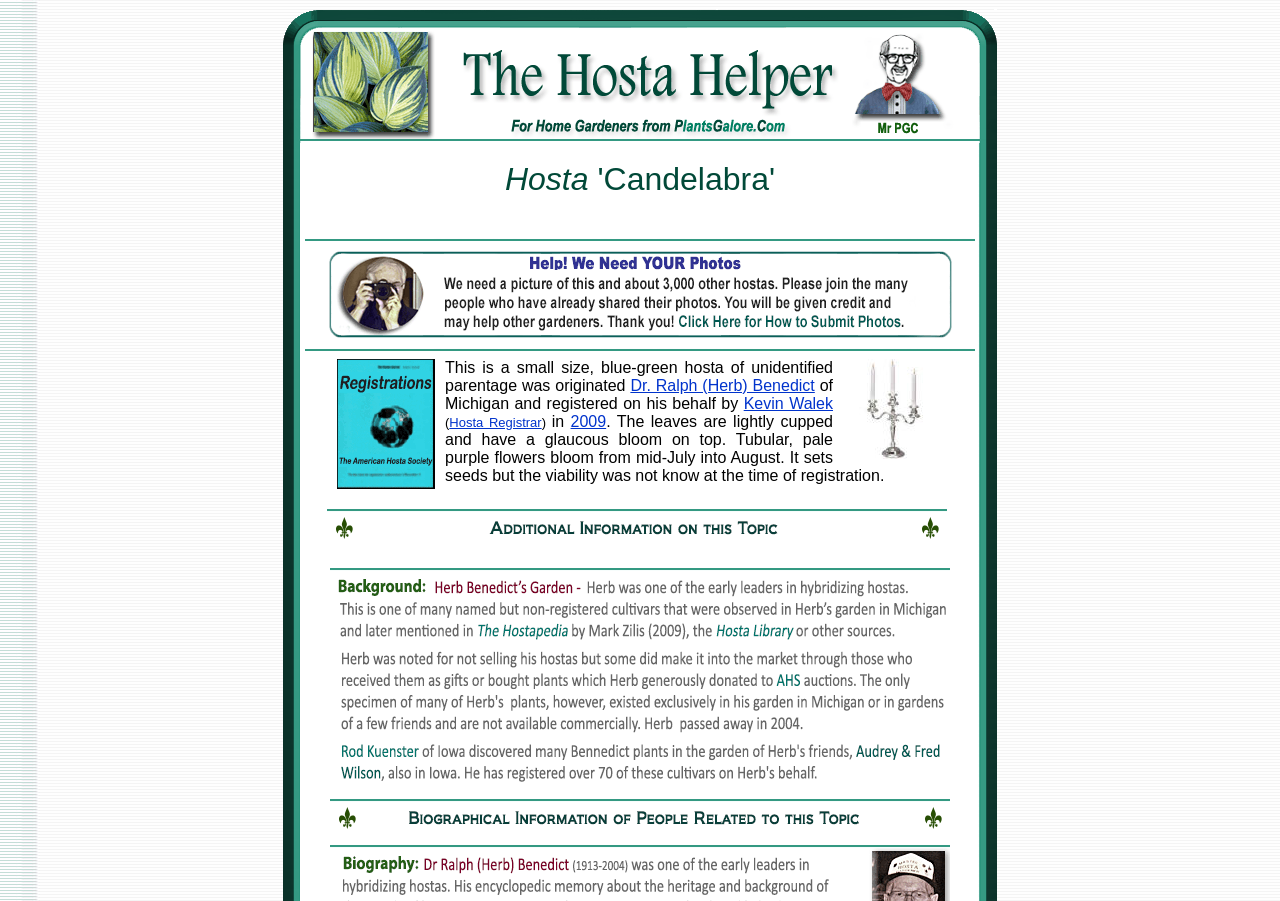For the given element description Dr. Ralph (Herb) Benedict, determine the bounding box coordinates of the UI element. The coordinates should follow the format (top-left x, top-left y, bottom-right x, bottom-right y) and be within the range of 0 to 1.

[0.492, 0.418, 0.637, 0.437]